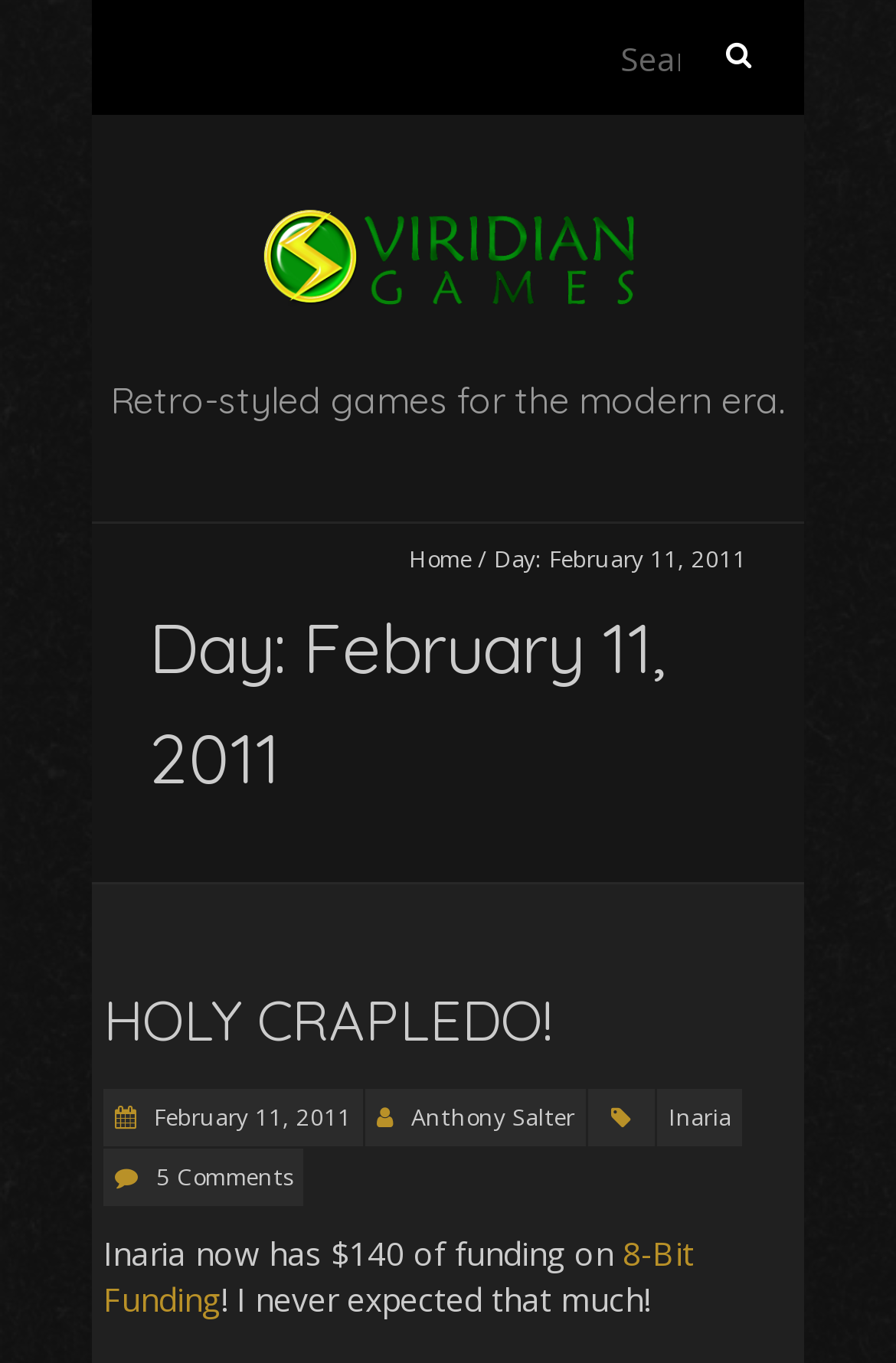Identify the bounding box coordinates for the region to click in order to carry out this instruction: "Visit Viridian Games". Provide the coordinates using four float numbers between 0 and 1, formatted as [left, top, right, bottom].

[0.167, 0.152, 0.833, 0.184]